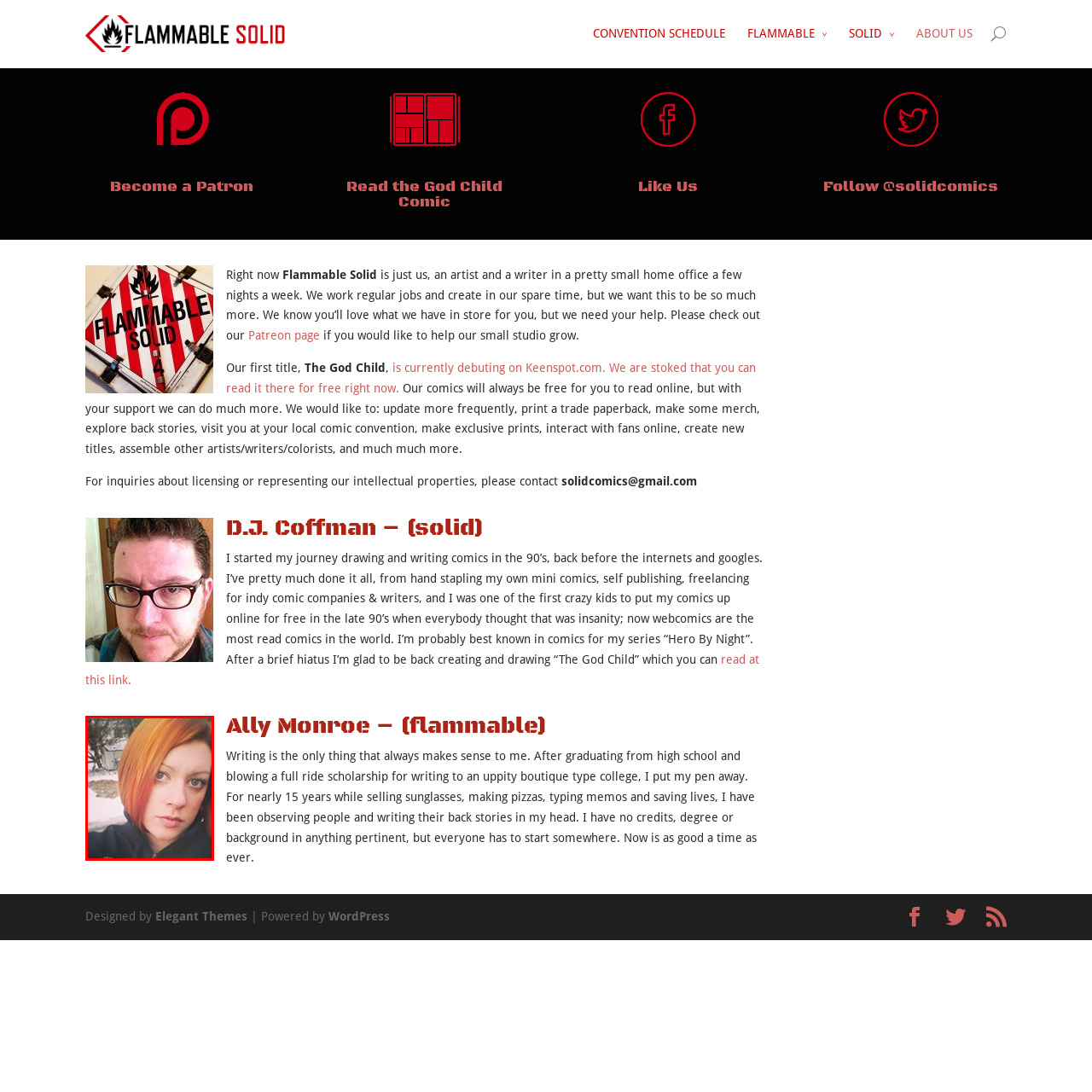Generate a detailed caption for the image contained in the red outlined area.

The image showcases a portrait of Ally Monroe, a writer associated with the creative project "Flammable Solid". In the photo, she has striking auburn hair that enhances her expressive features, which include bright blue eyes and a thoughtful expression. The background hints at a wintry scene with some snow visible, suggesting a cold but serene environment. Ally Monroe's dedication to writing is evident, as she reflects on her journey of creativity and observation of human stories. This image captures both her personality and her passion for storytelling, embodying the spirit of the collaborative project she is part of.